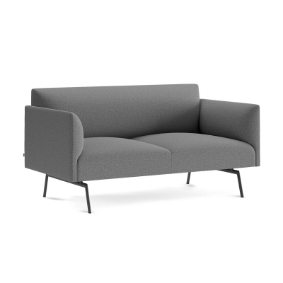What material are the sofa's arms made of?
Please respond to the question with a detailed and well-explained answer.

The caption states that the sofa is 'accentuated by sturdy metal arms', which indicates that the arms are made of metal.